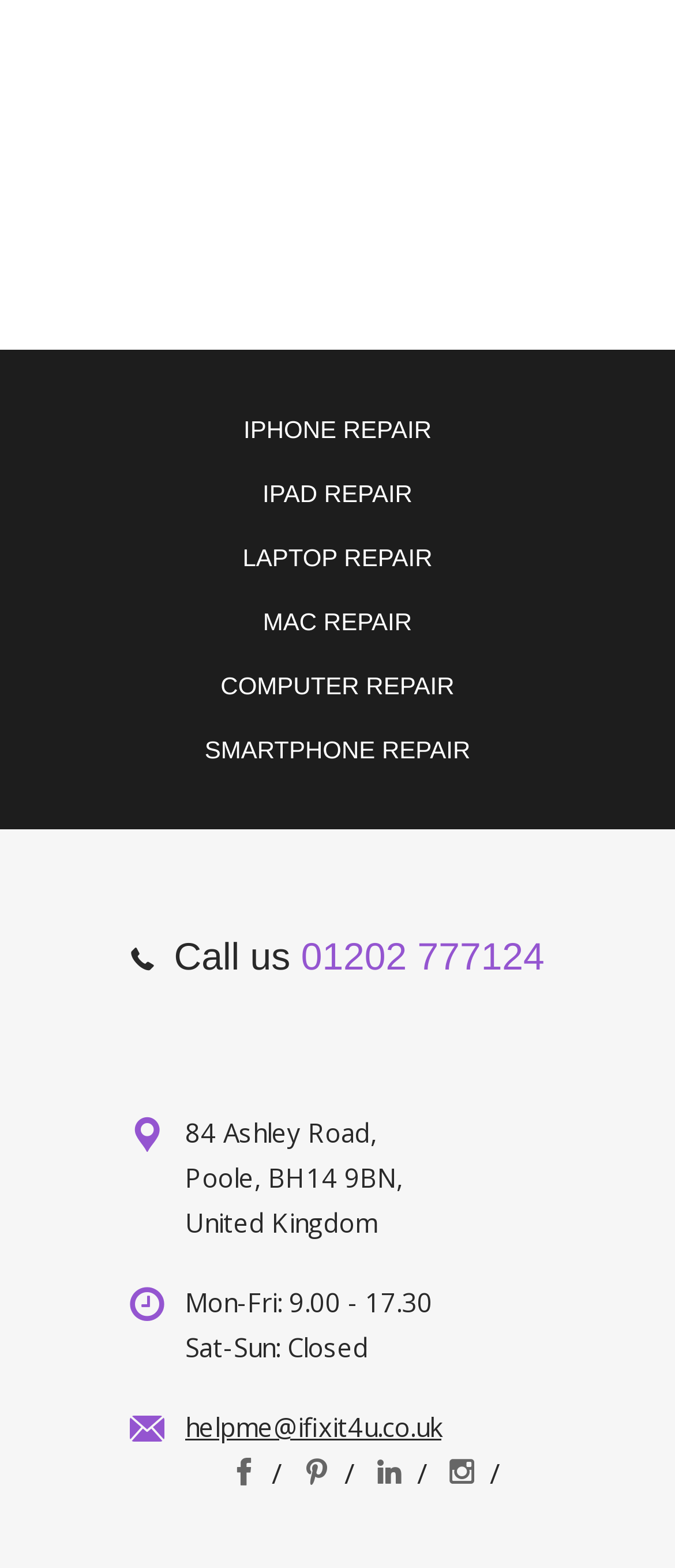Determine the bounding box coordinates of the section to be clicked to follow the instruction: "Click on the MAC REPAIR link". The coordinates should be given as four float numbers between 0 and 1, formatted as [left, top, right, bottom].

[0.39, 0.387, 0.61, 0.405]